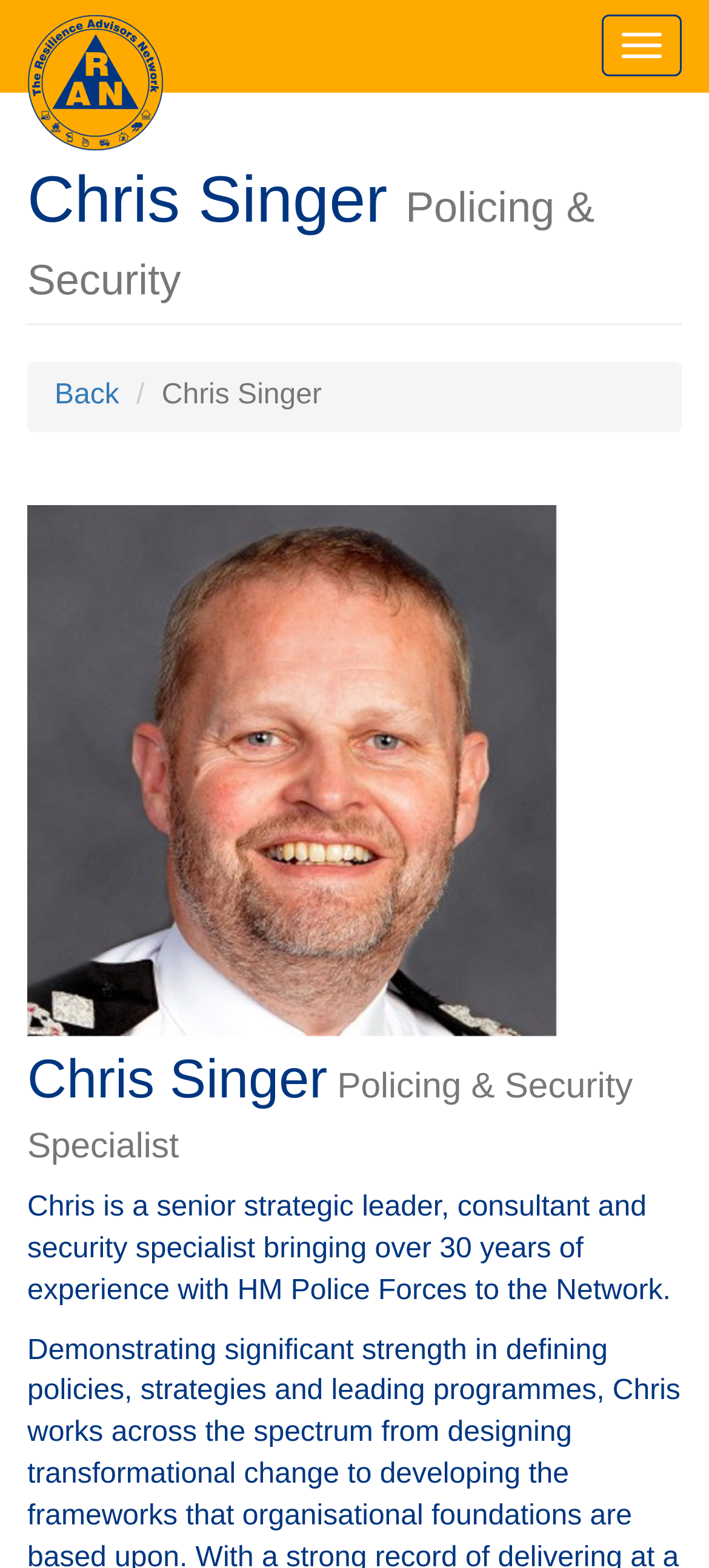Please extract the title of the webpage.

Chris Singer Policing & Security